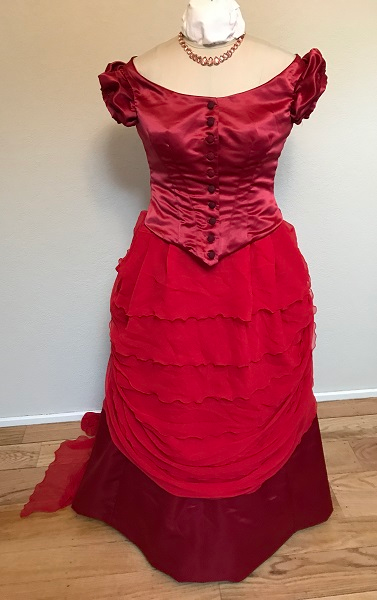Explain the details of the image comprehensively.

This striking 1870s reproduction dress showcases a vibrant red color, embodying the fashion of the era. The dress features a fitted bodice with a sweetheart neckline and elegantly short puff sleeves, giving it a romantic silhouette. The front is adorned with a line of buttons, enhancing its vintage charm. Below the waist, the dress flows into a tiered skirt, with layered ruffles that create a dynamic texture and movement. The skirt drapes gracefully, culminating in a modest train, reminiscent of formal attire from the late 19th century. This ensemble captures the elegance and sophistication of its time, making it a stunning example of historical fashion.